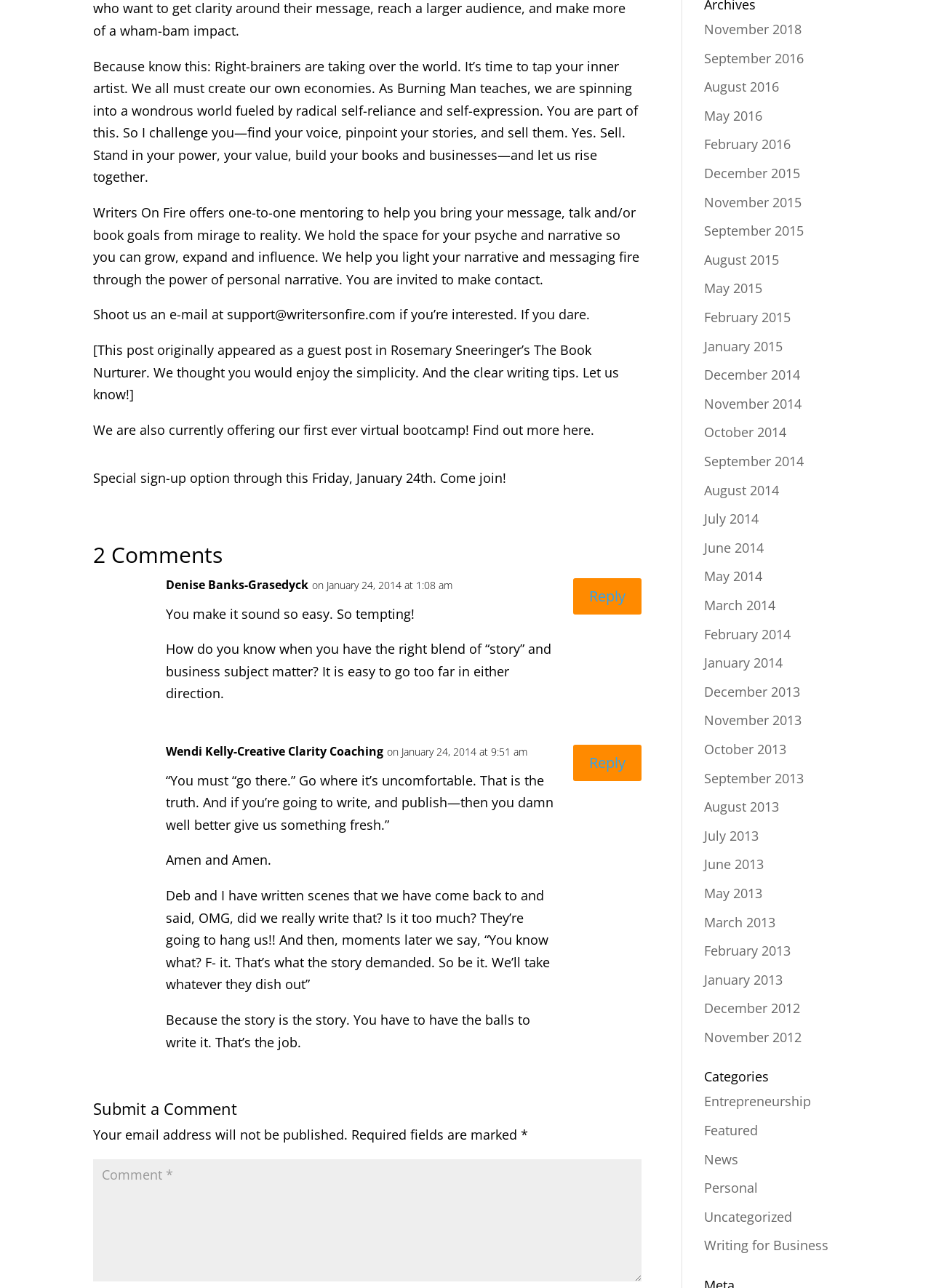Please specify the bounding box coordinates of the region to click in order to perform the following instruction: "Reply to Denise Banks-Grasedyck".

[0.616, 0.449, 0.689, 0.477]